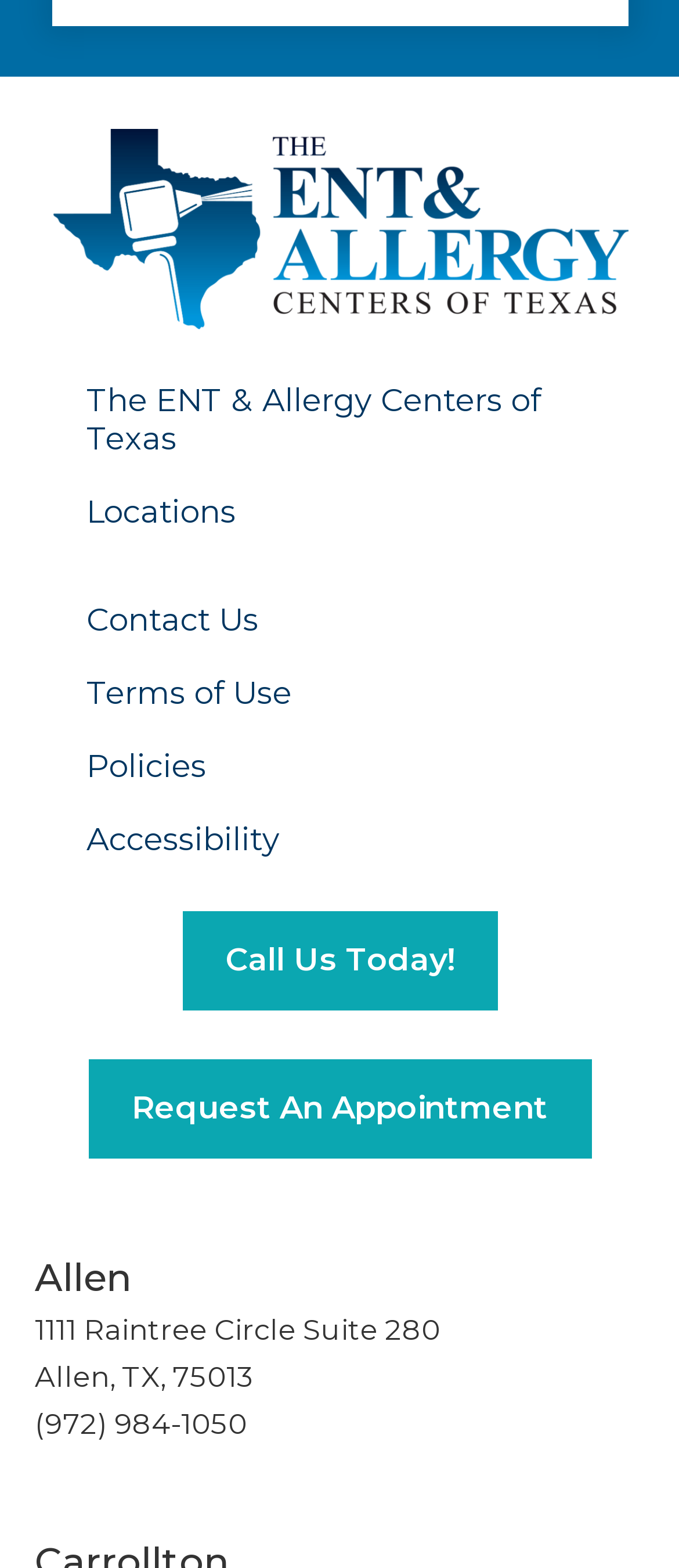Please specify the bounding box coordinates of the clickable section necessary to execute the following command: "Click on Cheap Skip Hire".

None